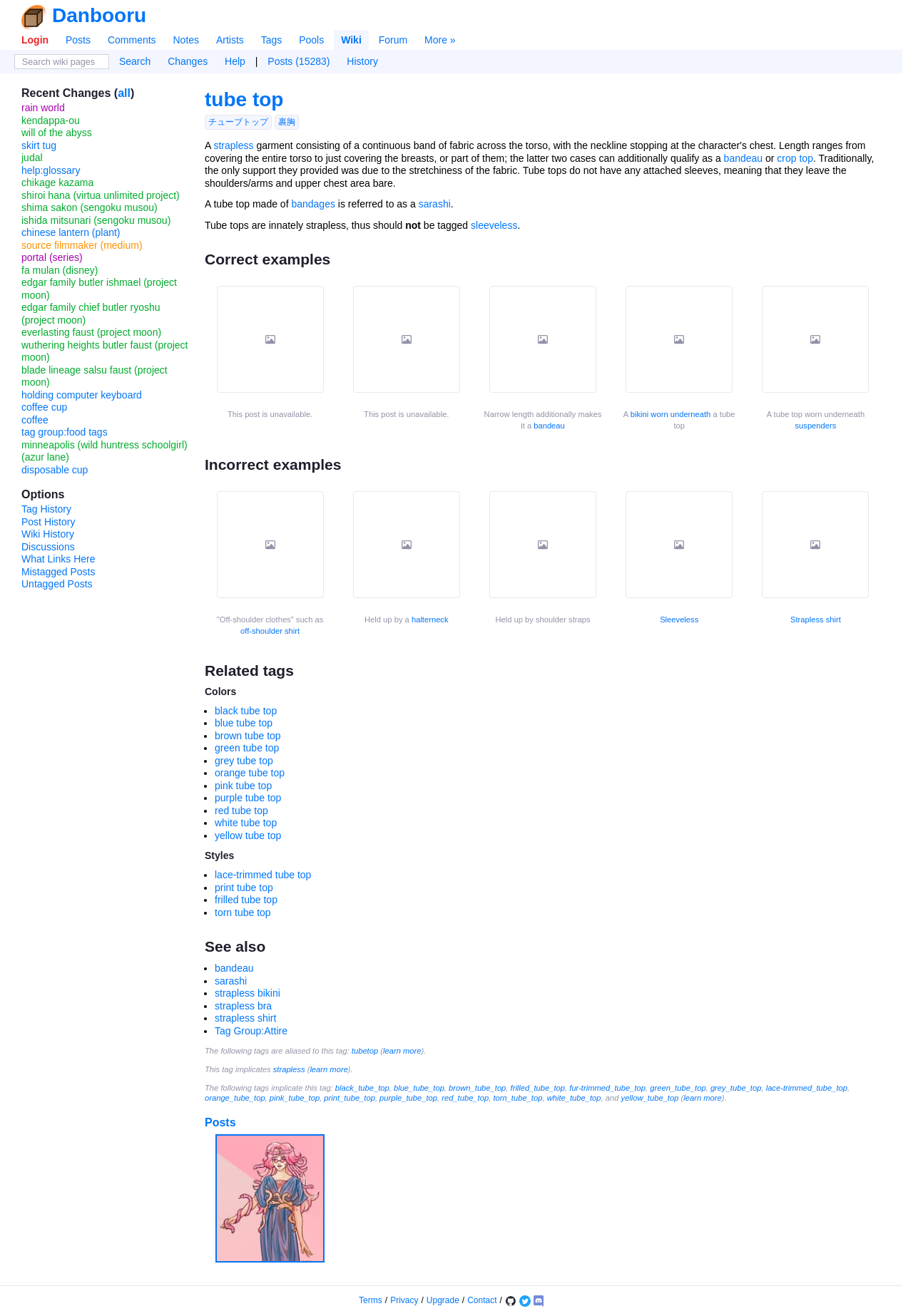Identify the bounding box coordinates of the specific part of the webpage to click to complete this instruction: "Visit the 'CONTACT' page".

None